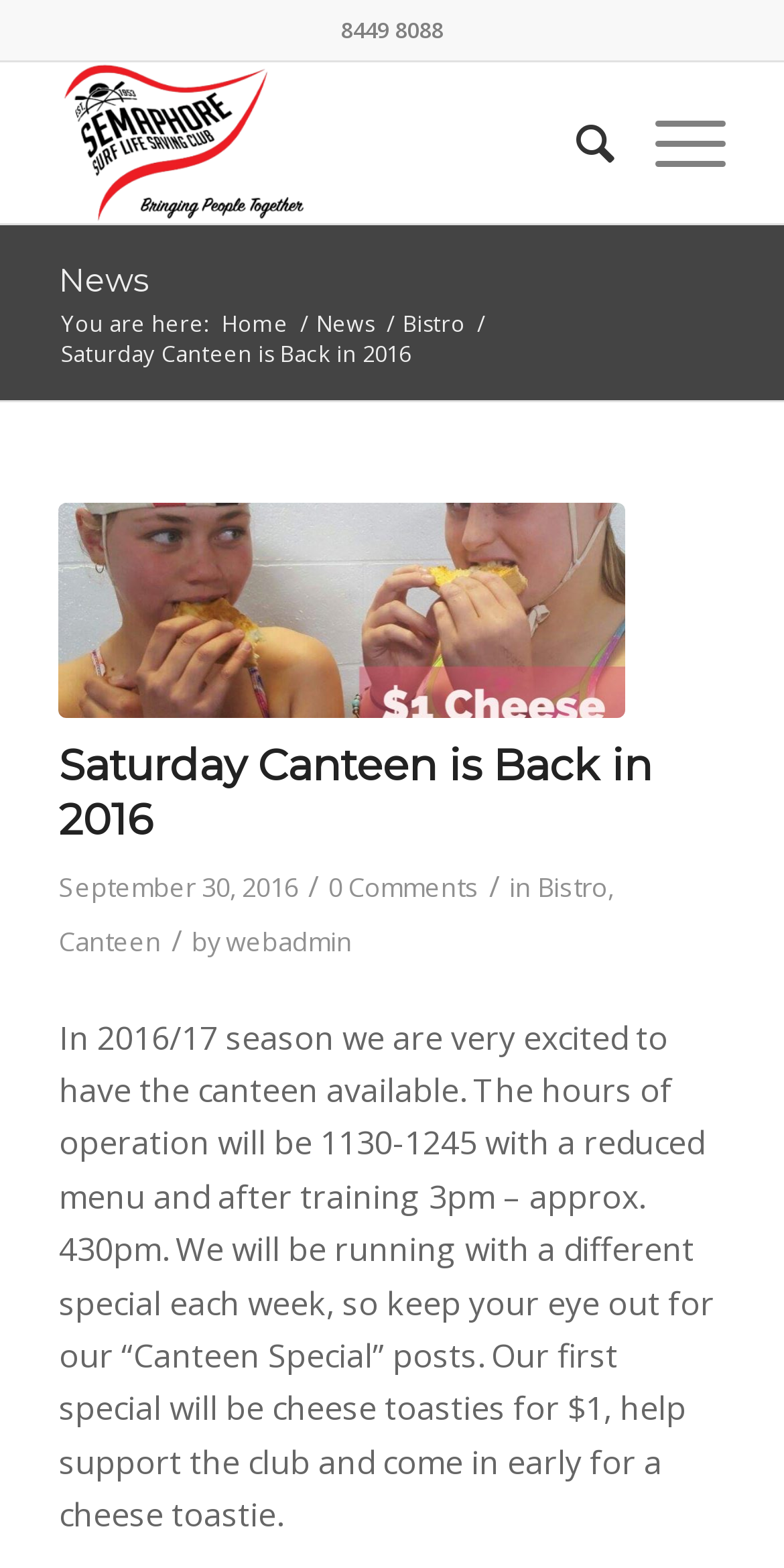Respond to the following question with a brief word or phrase:
What is the phone number of Semaphore Surf Life Saving Club?

8449 8088